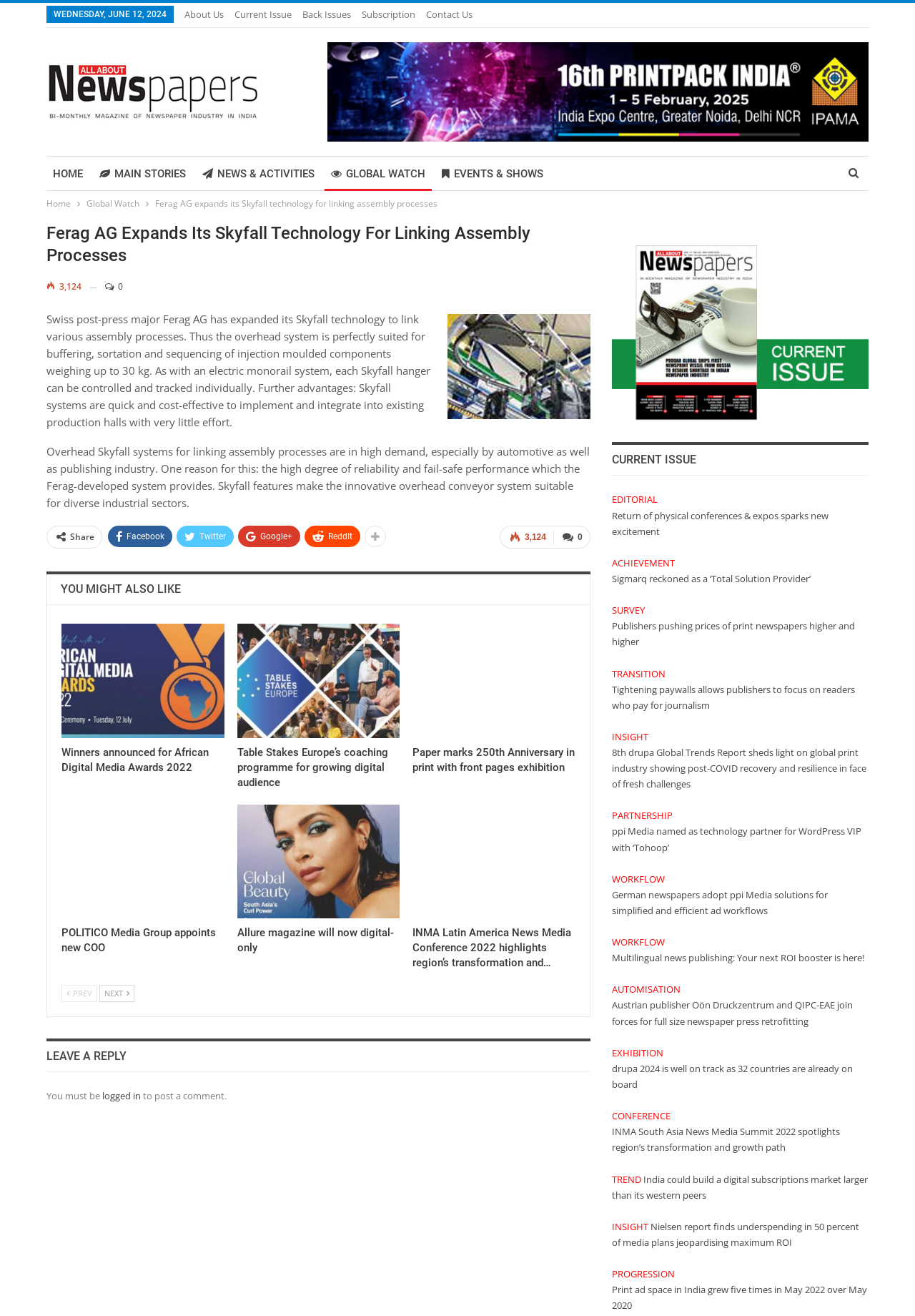What is the name of the conference mentioned in the webpage?
Using the information from the image, give a concise answer in one word or a short phrase.

INMA Latin America News Media Conference 2022